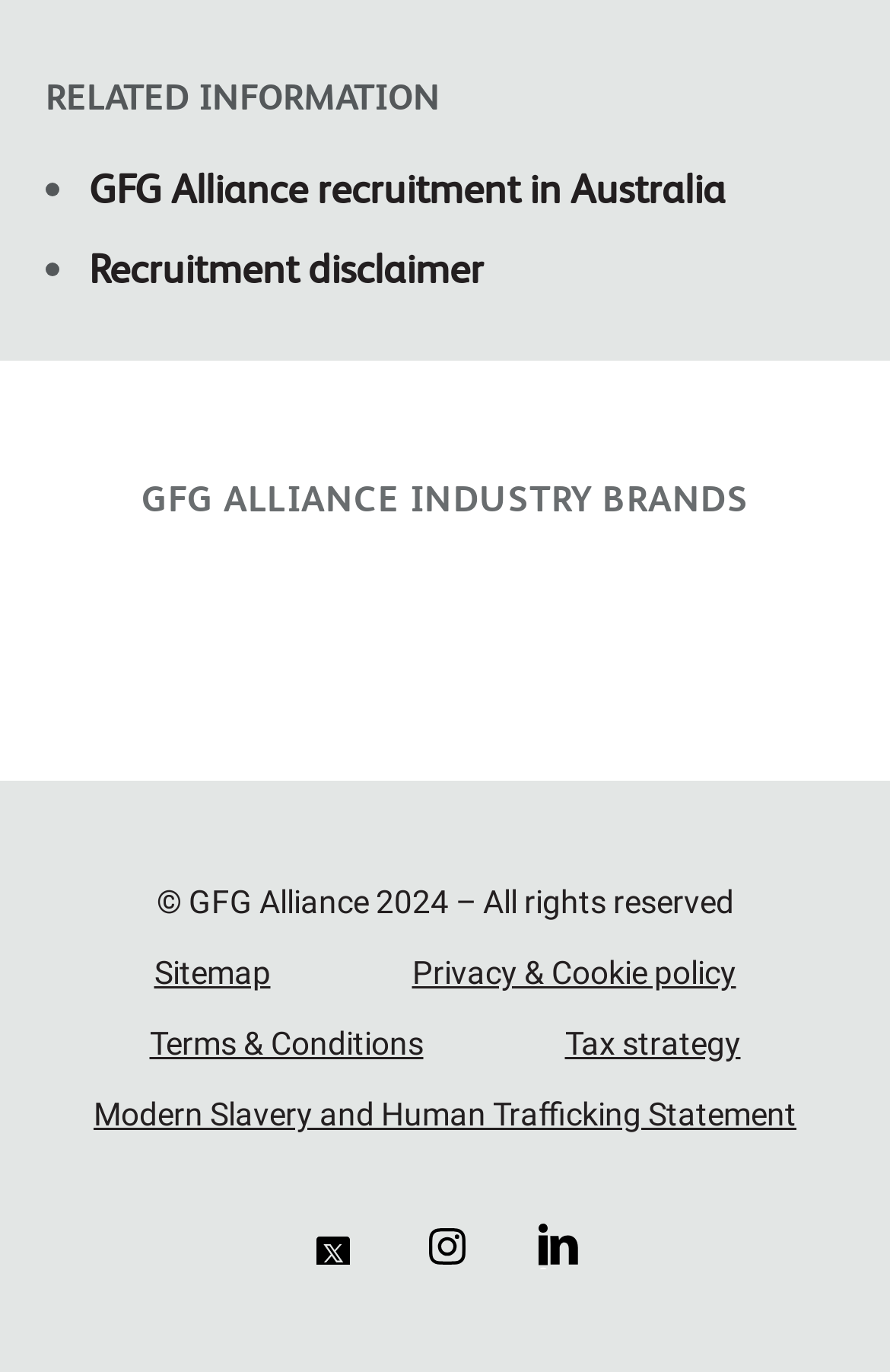Find the bounding box of the element with the following description: "Recruitment disclaimer". The coordinates must be four float numbers between 0 and 1, formatted as [left, top, right, bottom].

[0.1, 0.176, 0.544, 0.213]